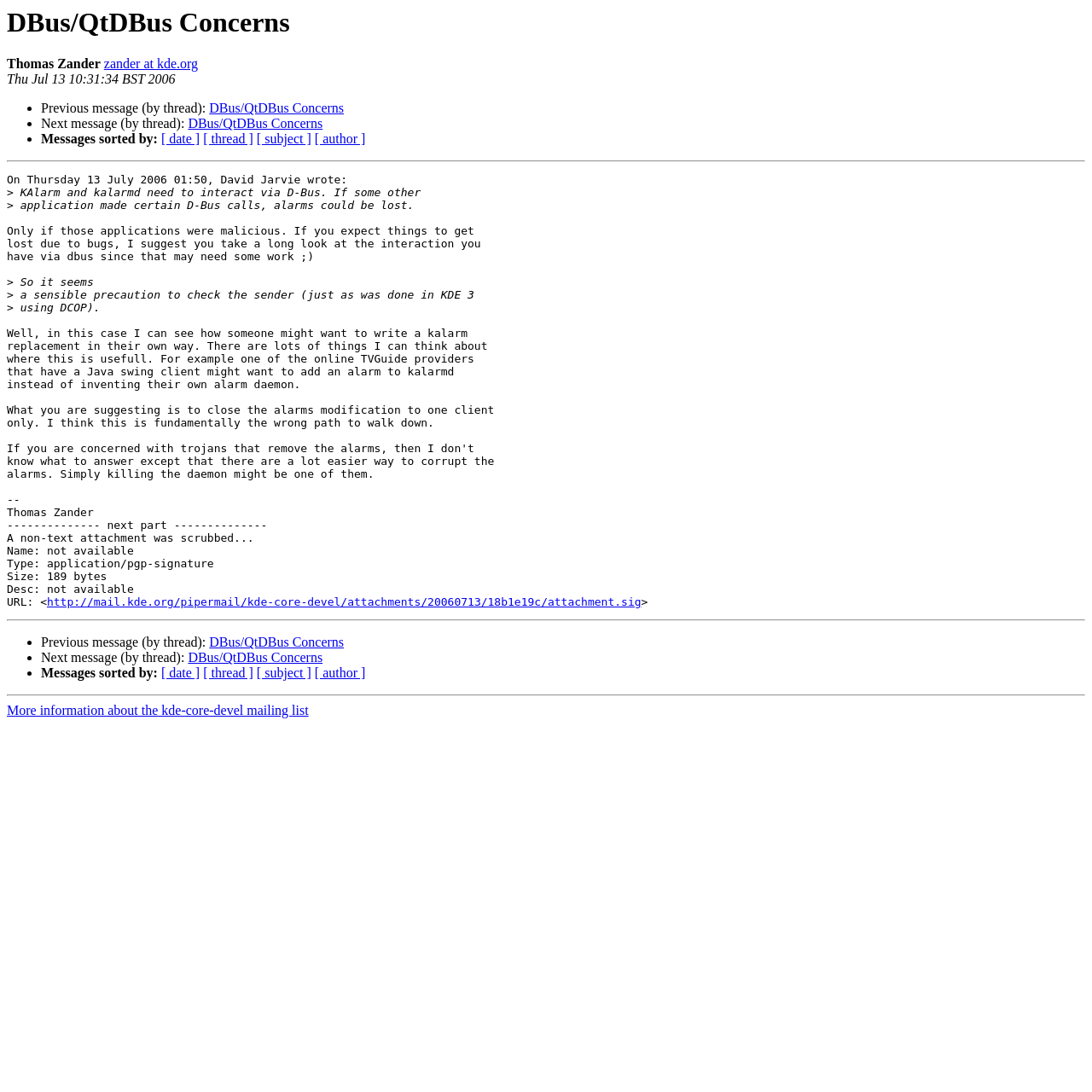Could you find the bounding box coordinates of the clickable area to complete this instruction: "View next message"?

[0.172, 0.107, 0.295, 0.12]